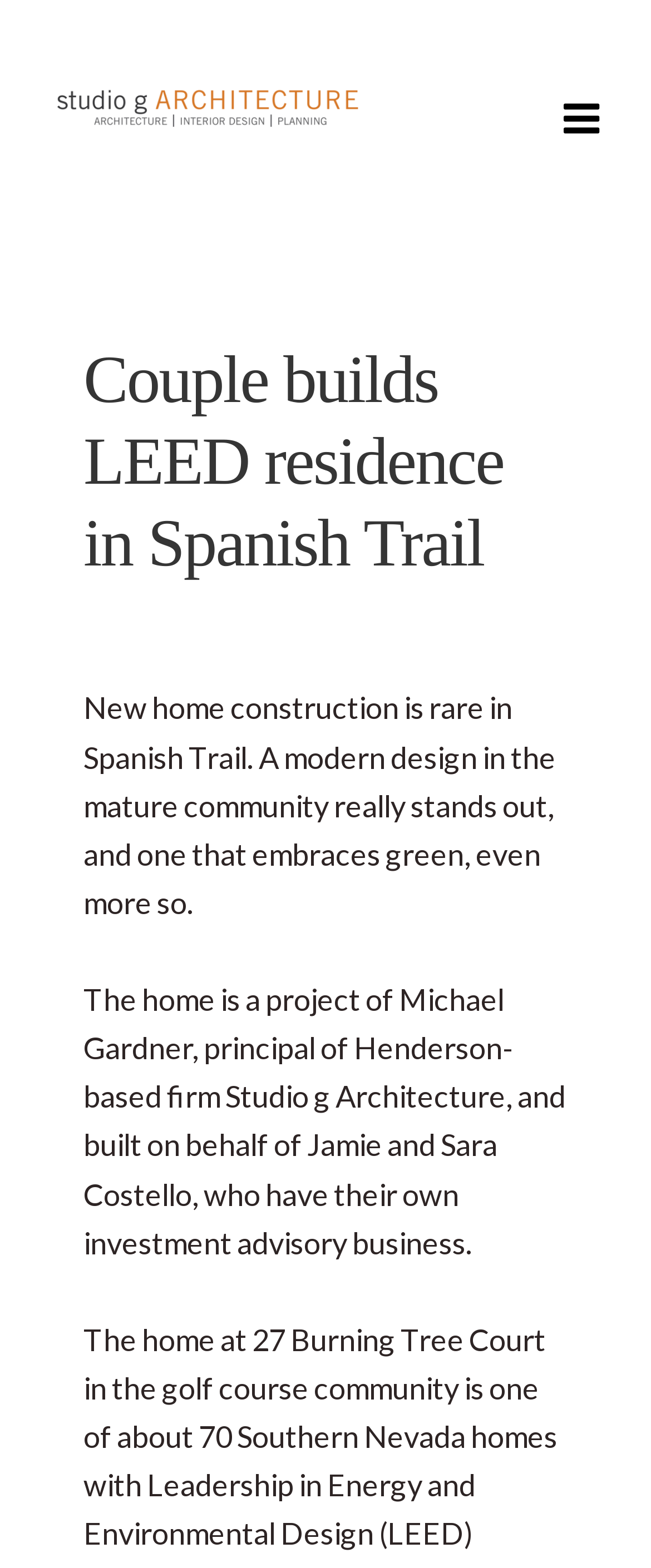Detail the various sections and features of the webpage.

The webpage is about a couple building a LEED residence in Spanish Trail, designed by Studio G Architecture. At the top left corner, there are two "Skip to" links, one for navigation and one for content, positioned closely together. Next to them is a link to Studio G Architecture, accompanied by an image with the same name, taking up about half of the top section. 

On the top right corner, there is a navigation link with an icon, which is not expanded by default. Below the top section, there is a prominent heading that reads "Couple builds LEED residence in Spanish Trail". 

Underneath the heading, there are two paragraphs of text. The first paragraph describes how rare it is to find modern, eco-friendly homes in Spanish Trail, and how the featured home stands out. The second paragraph introduces the people involved in the project, including the architect and the homeowners, who have their own investment advisory business.